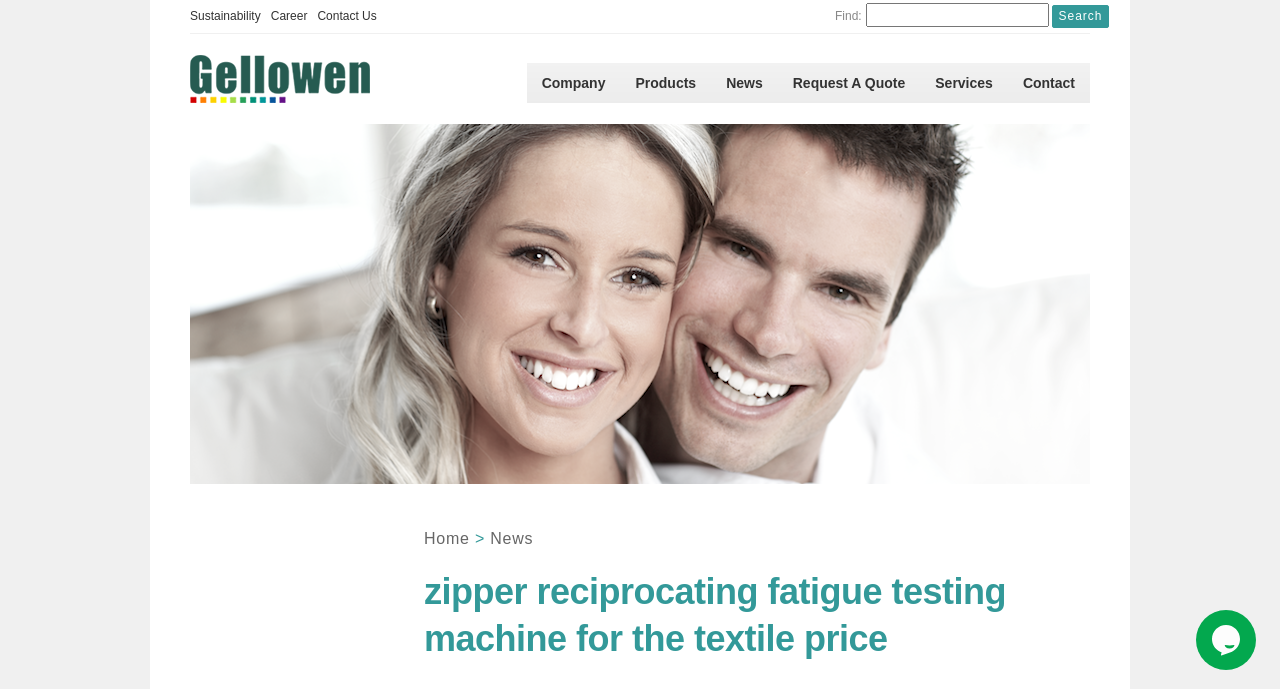Determine the bounding box coordinates for the UI element matching this description: "Request A Quote".

[0.612, 0.099, 0.715, 0.142]